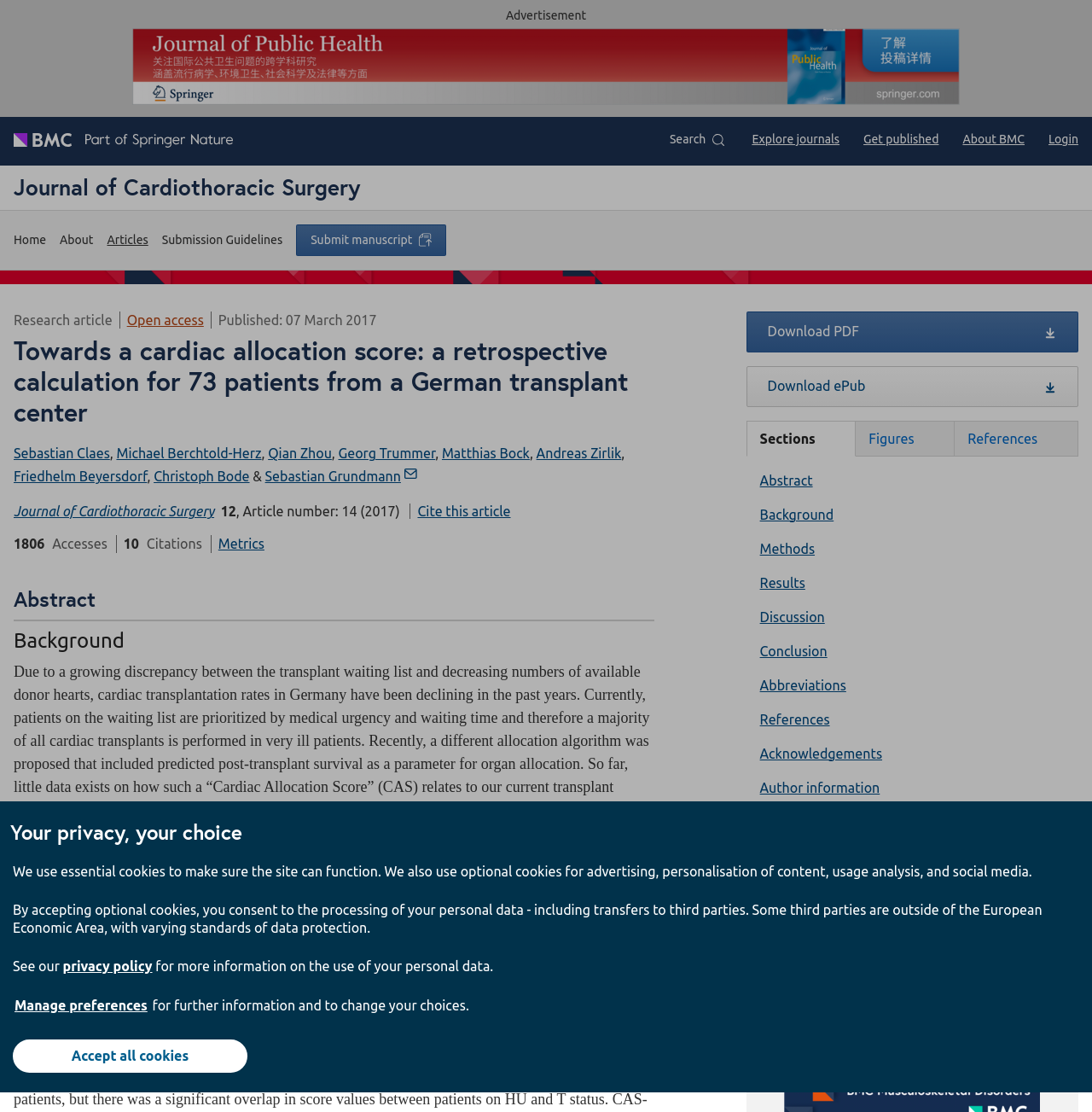Examine the image carefully and respond to the question with a detailed answer: 
What is the purpose of the 'Manage preferences' button?

I inferred this answer by reading the text surrounding the 'Manage preferences' button, which is part of the cookie consent dialog. The text mentions 'Manage preferences for further information and to change your choices', suggesting that the button is used to change cookie preferences.